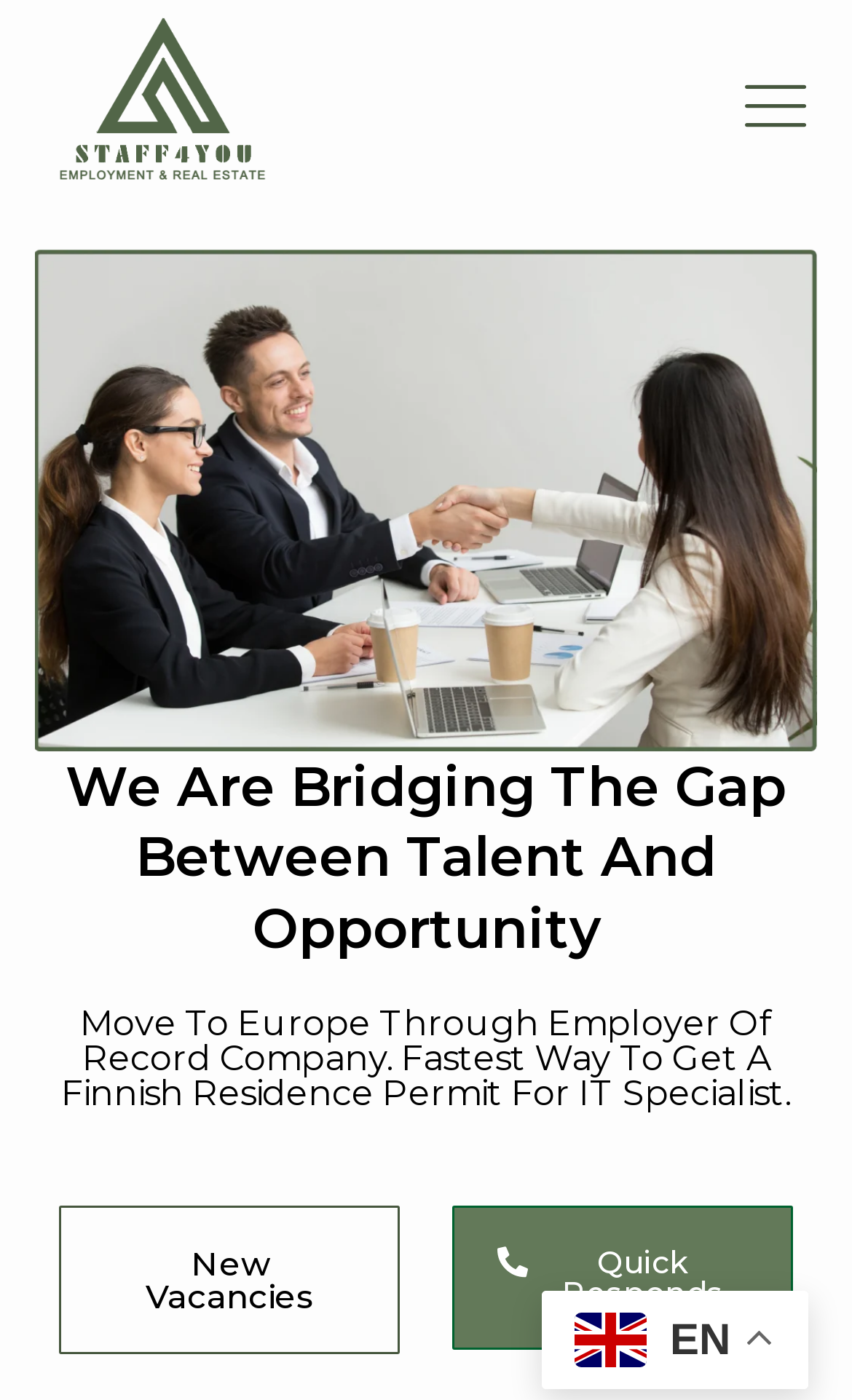Use a single word or phrase to answer the following:
What is the theme of the second heading?

IT specialists